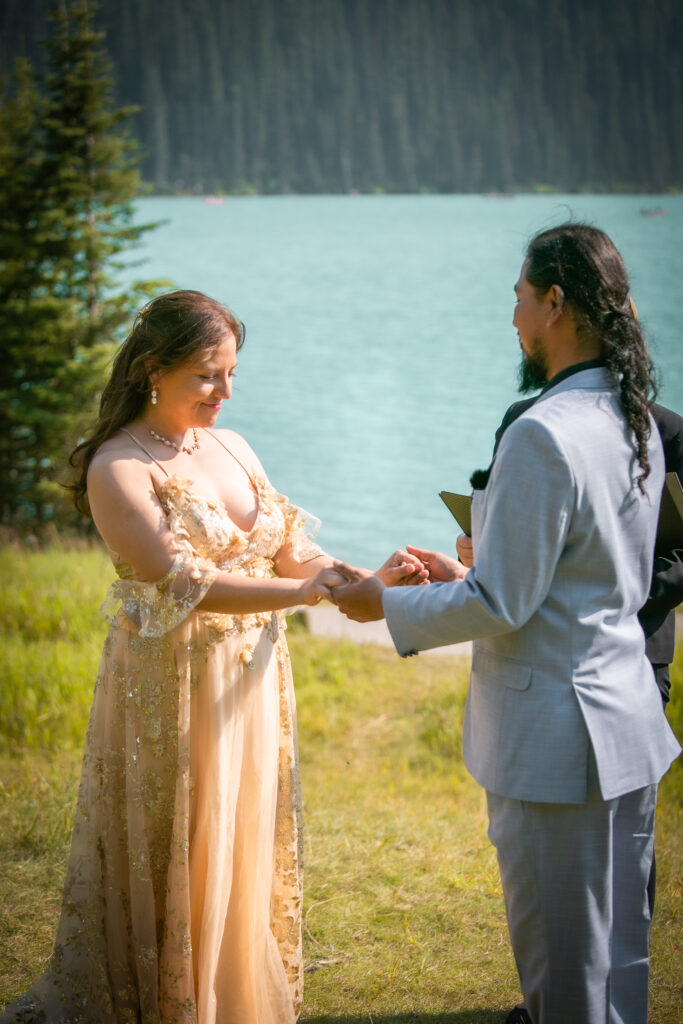Provide an in-depth description of the image you see.

In a picturesque setting by Lake Louise, a couple stands hand-in-hand, surrounded by the serene beauty of nature. The woman, adorned in a stunning golden gown embellished with delicate details, radiates joy as she gazes at her partner. The man, dressed in a light grey suit, looks back at her with affection and sincerity. Behind them, the tranquil turquoise waters of the lake reflect the surrounding lush greenery and rugged mountains, creating a romantic backdrop for their intimate ceremony. This moment captures the essence of love and commitment, set against the breathtaking landscape of one of Canada’s most iconic destinations.